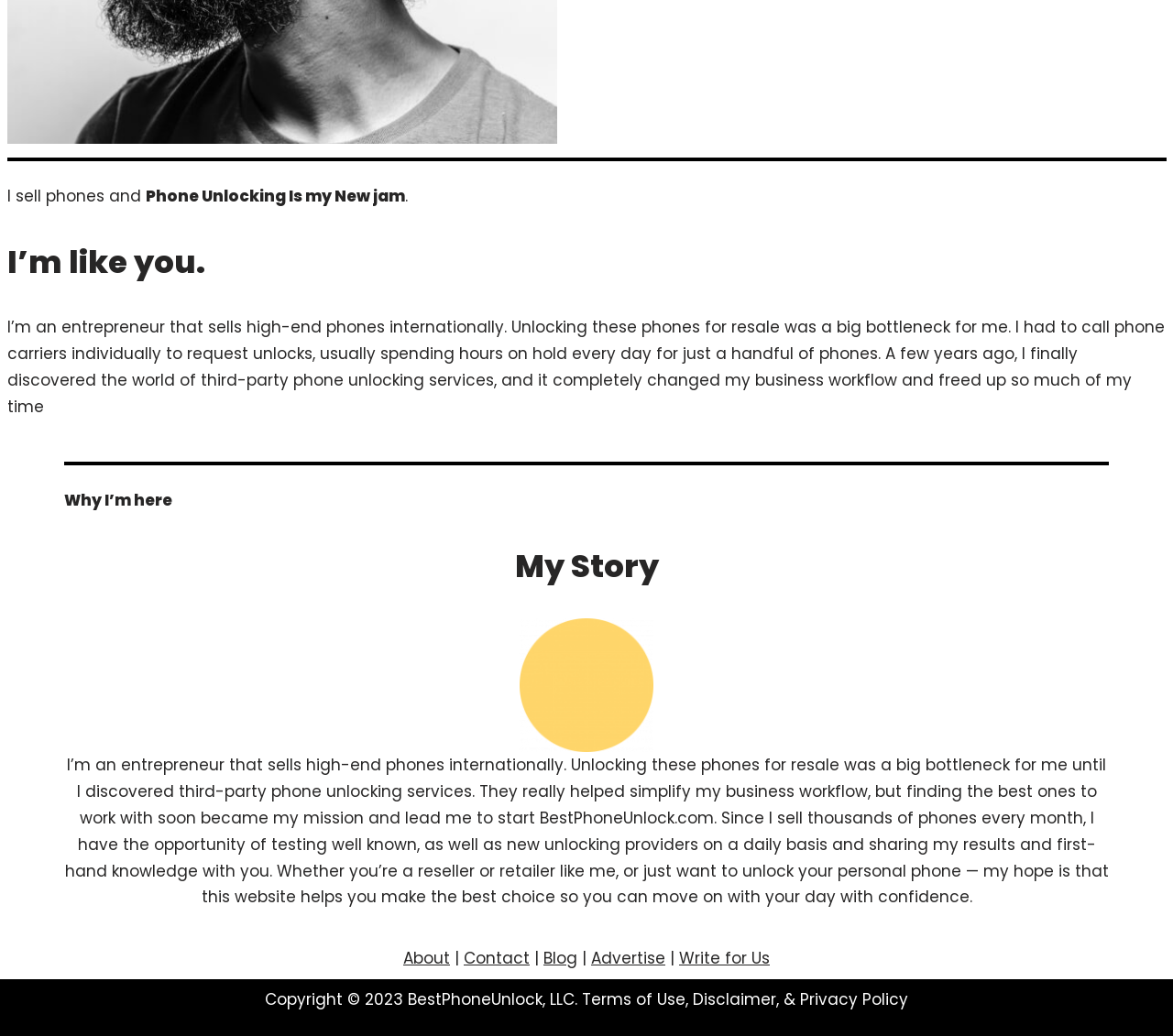Specify the bounding box coordinates (top-left x, top-left y, bottom-right x, bottom-right y) of the UI element in the screenshot that matches this description: Blog

[0.463, 0.915, 0.492, 0.936]